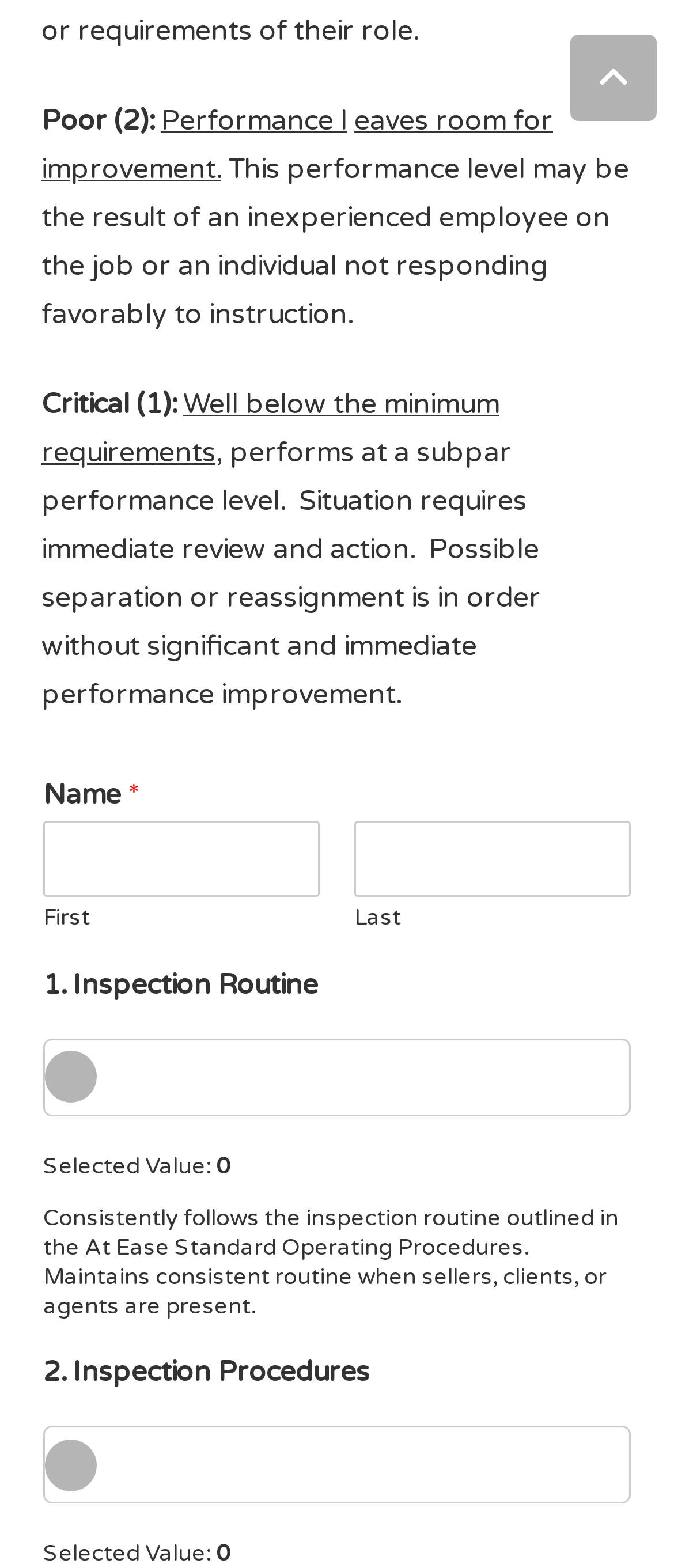What is the label of the first textbox?
Refer to the screenshot and respond with a concise word or phrase.

Name * First